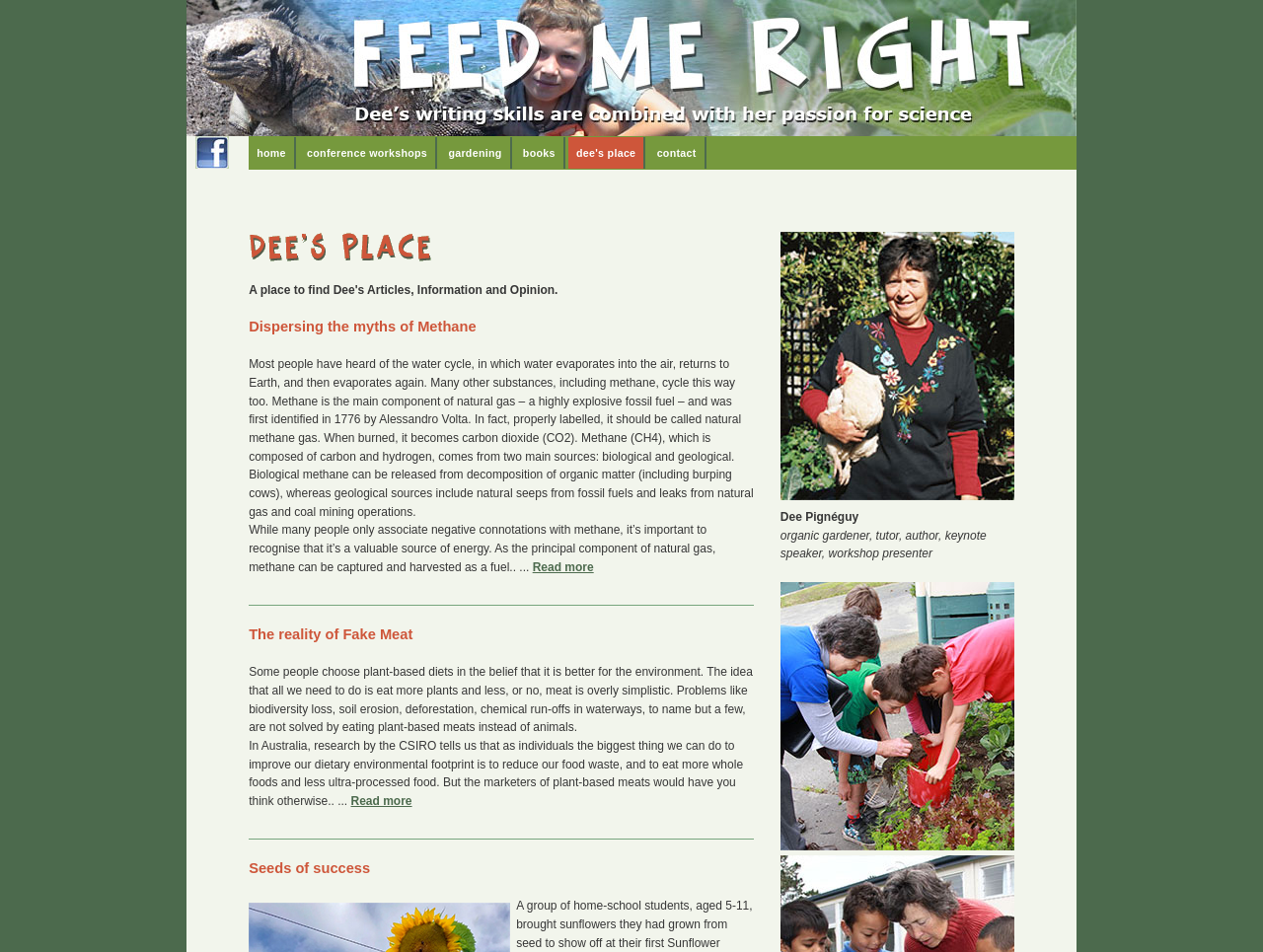What is the topic of the article that mentions burping cows?
Please provide a comprehensive answer based on the information in the image.

I found the answer by reading the text that discusses methane, which mentions 'biological methane can be released from decomposition of organic matter (including burping cows)'.